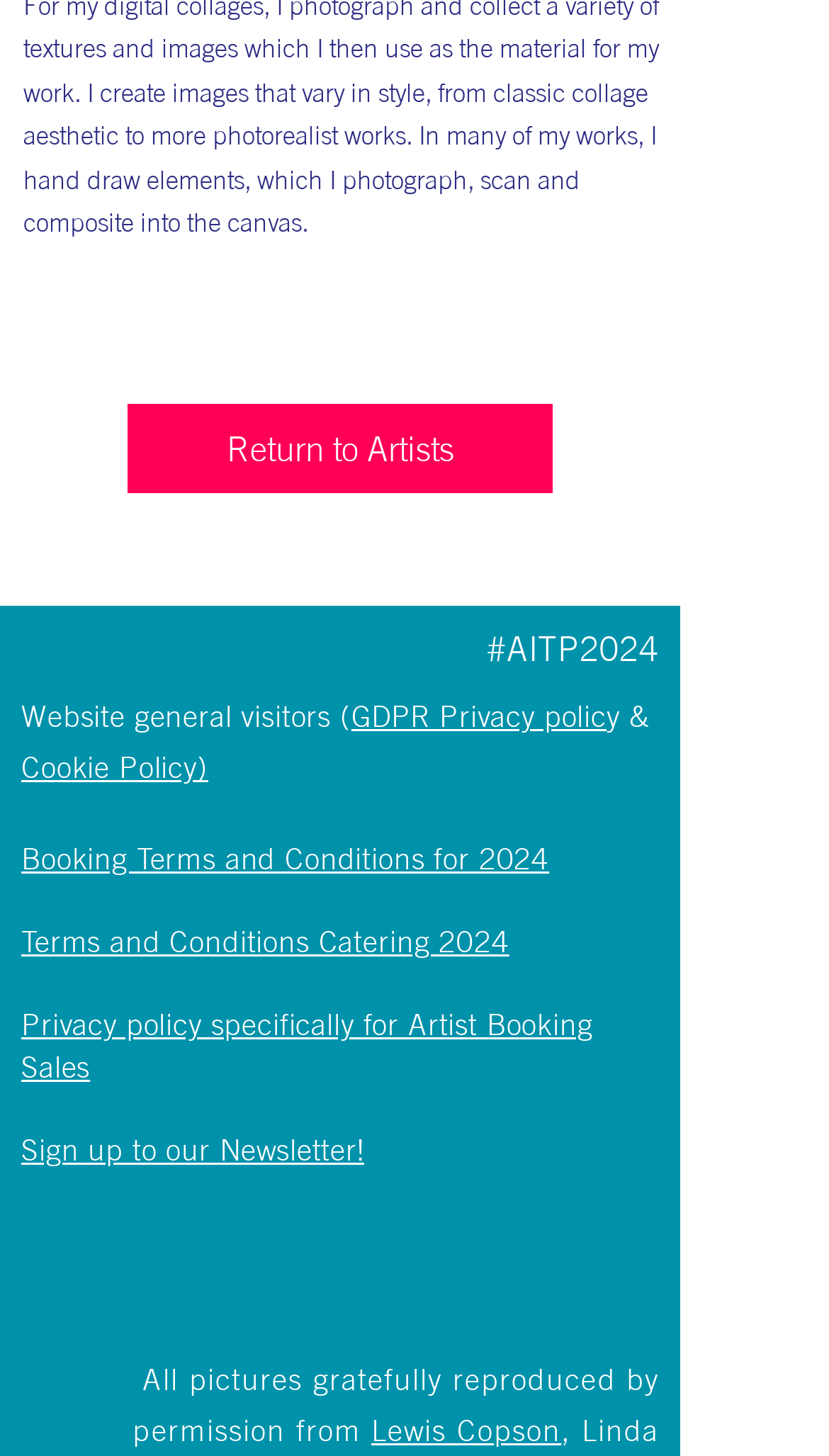Provide the bounding box coordinates of the HTML element described by the text: "aria-label="White Twitter Icon"". The coordinates should be in the format [left, top, right, bottom] with values between 0 and 1.

[0.367, 0.864, 0.456, 0.916]